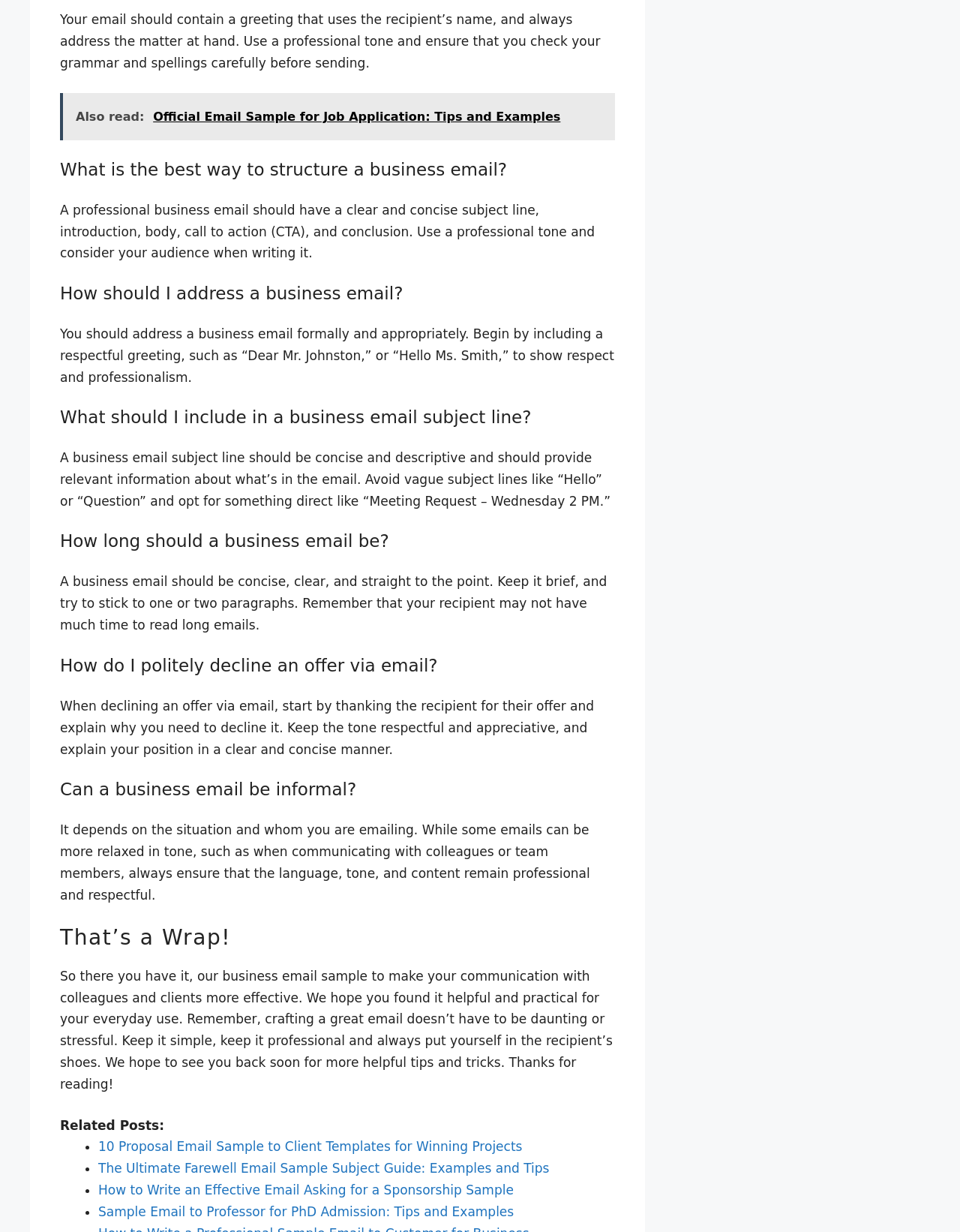Could you locate the bounding box coordinates for the section that should be clicked to accomplish this task: "Read the article about official email sample for job application".

[0.062, 0.076, 0.641, 0.114]